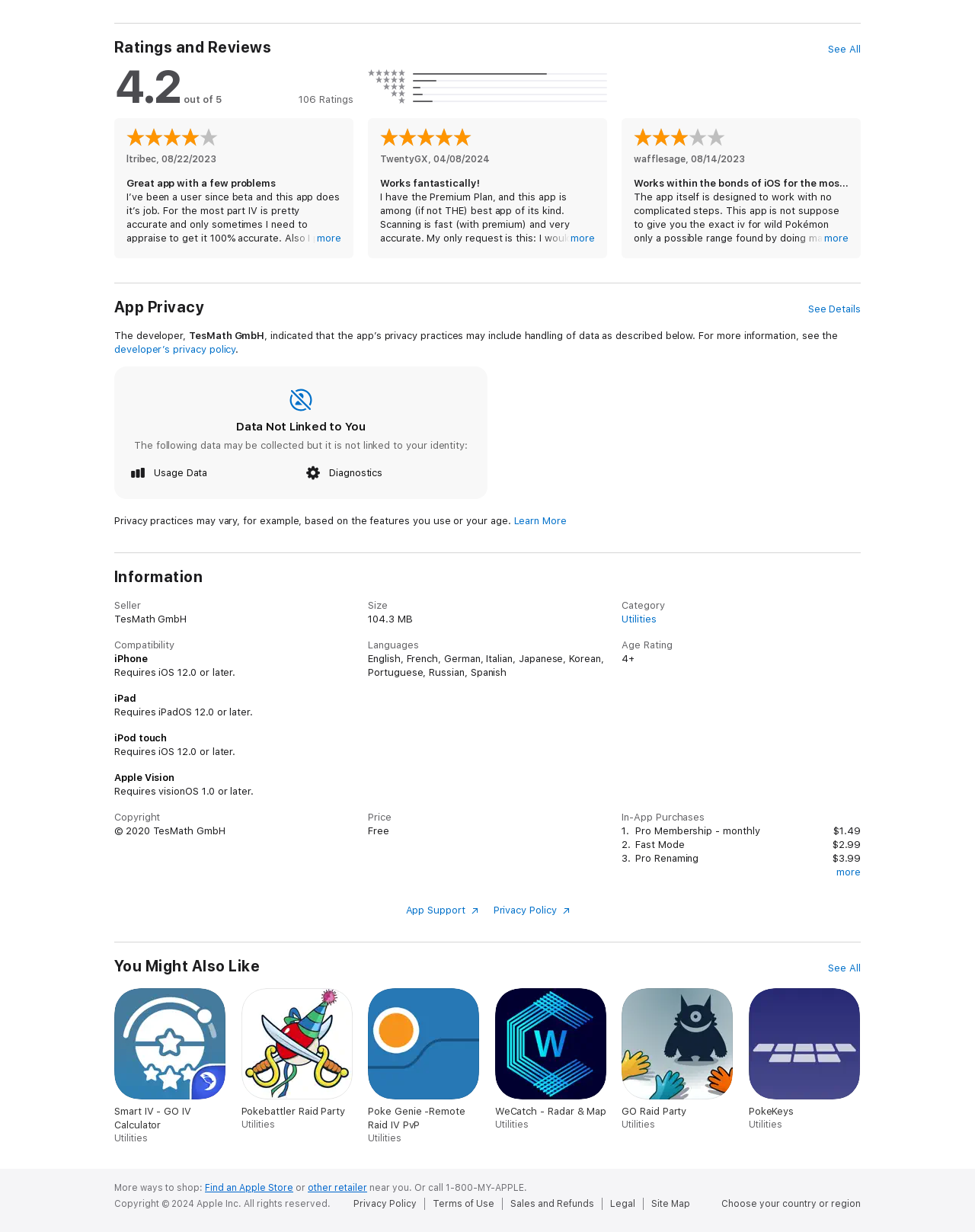Please find the bounding box coordinates of the clickable region needed to complete the following instruction: "View the app's information". The bounding box coordinates must consist of four float numbers between 0 and 1, i.e., [left, top, right, bottom].

[0.117, 0.461, 0.883, 0.476]